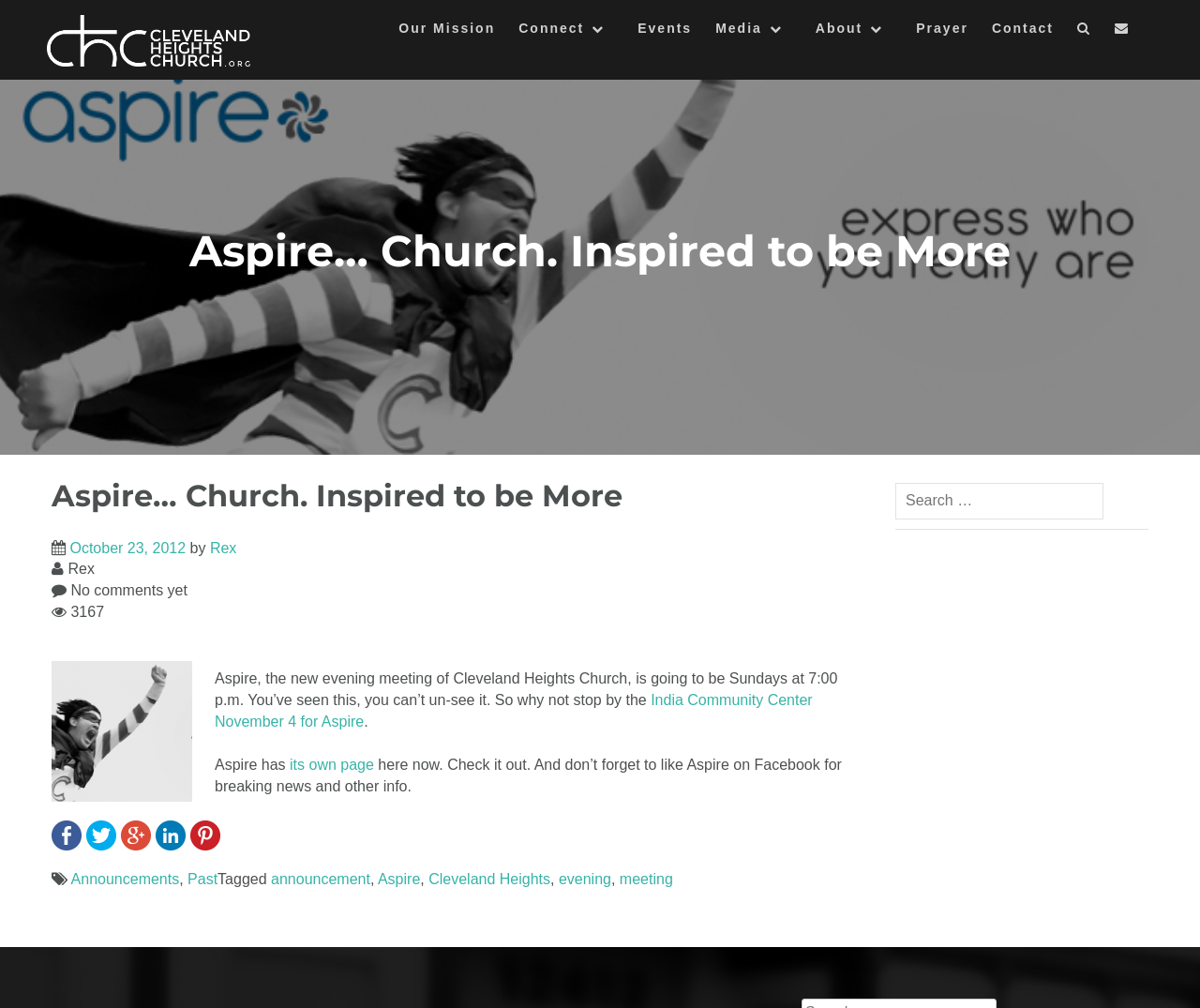Identify the bounding box coordinates of the clickable region necessary to fulfill the following instruction: "Click the 'Contact' link". The bounding box coordinates should be four float numbers between 0 and 1, i.e., [left, top, right, bottom].

[0.826, 0.019, 0.878, 0.044]